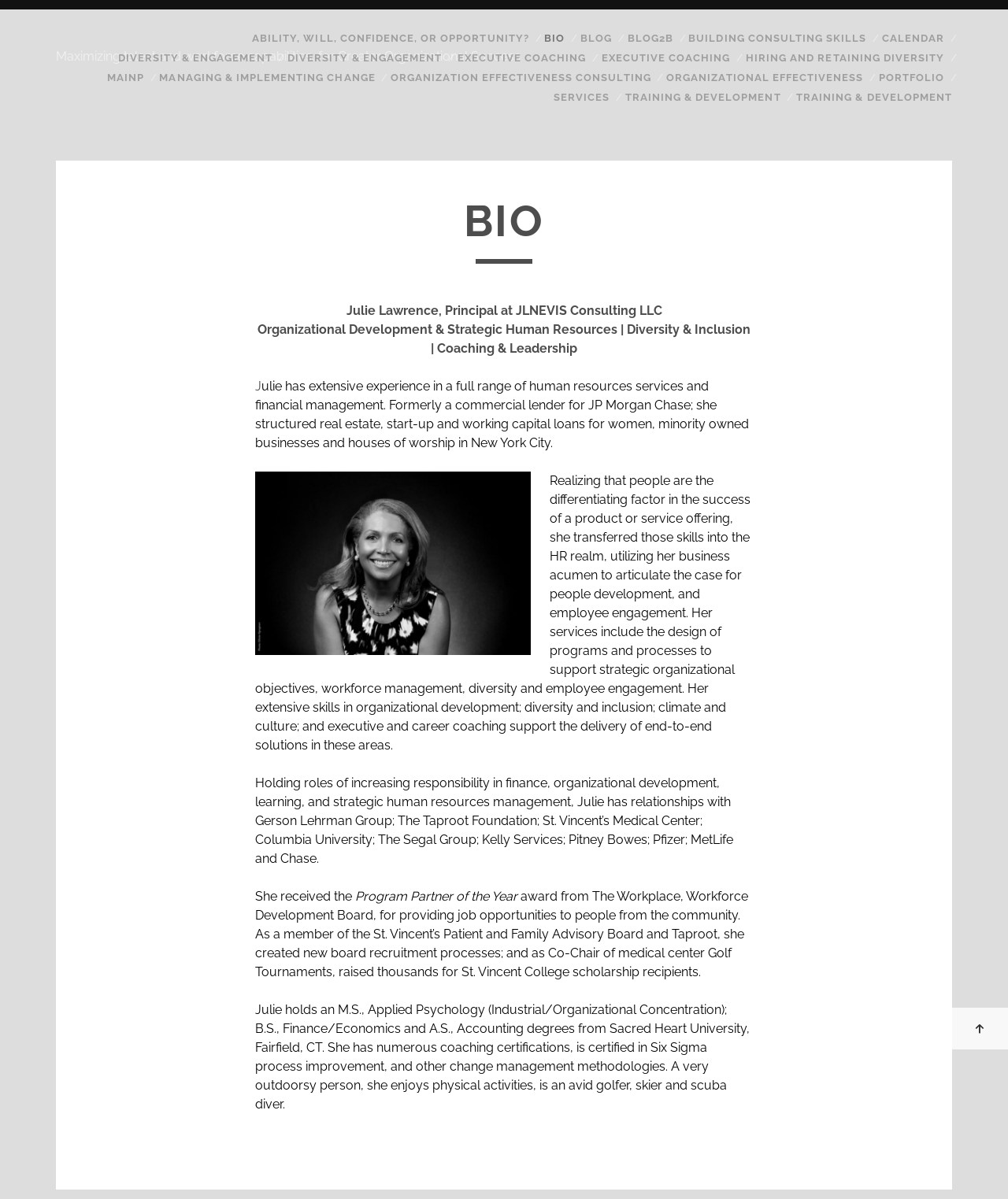What is the name of the university where Julie obtained her degrees?
Kindly answer the question with as much detail as you can.

The webpage mentions that Julie holds degrees from Sacred Heart University, which is located in Fairfield, CT. This information is obtained by reading the StaticText element with the text 'M.S., Applied Psychology (Industrial/Organizational Concentration); B.S., Finance/Economics and A.S., Accounting degrees from Sacred Heart University, Fairfield, CT'.